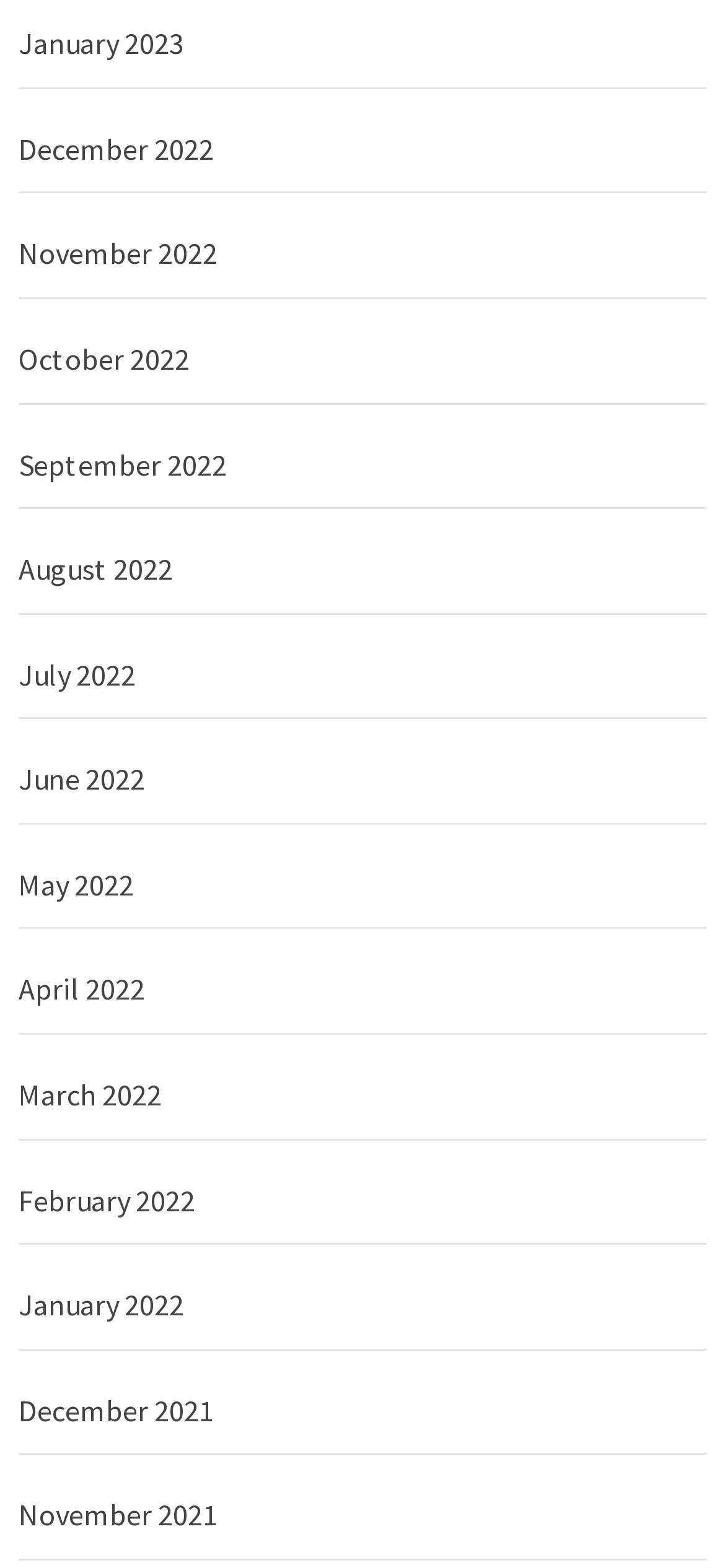Refer to the image and answer the question with as much detail as possible: Are the links organized in chronological order?

By examining the links on the webpage, I can see that they are organized in chronological order, with the most recent month (January 2023) at the top and the earliest month (December 2021) at the bottom.